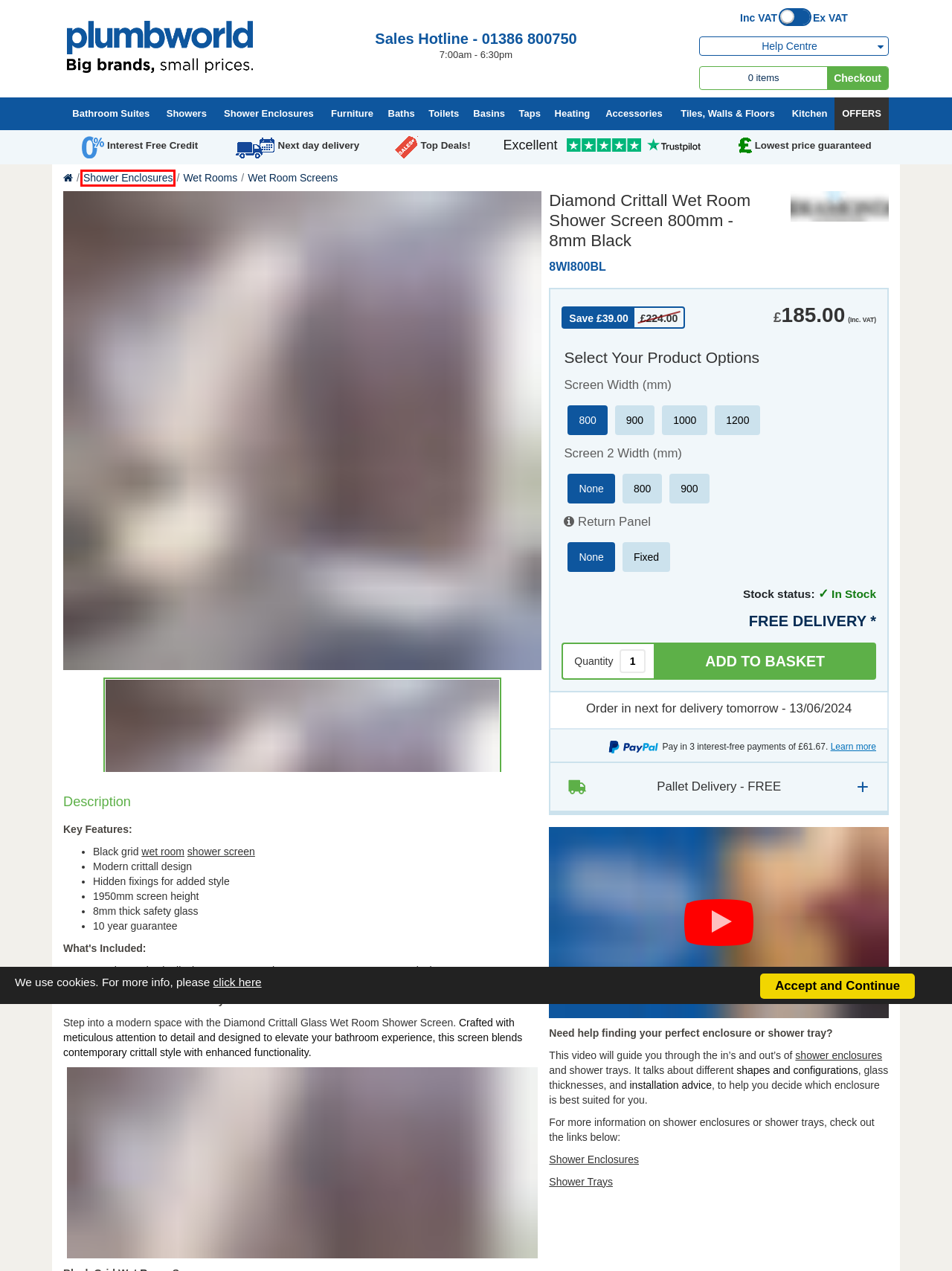You have a screenshot of a webpage with an element surrounded by a red bounding box. Choose the webpage description that best describes the new page after clicking the element inside the red bounding box. Here are the candidates:
A. Shower Enclosures | Shower Cubicles - Plumbworld
B. Wet Rooms - Plumbworld
C. Plumbworld - Plumbworld
D. Bathrooms, Bathroom Suites, Showers & Taps - Plumbworld
E. Wet Room Screens - Plumbworld
F. Shower Screens | Over Bath Shower Screens | Plumbworld - Plumbworld
G. All Shower Enclosures - Find your happy place - Plumbworld
H. Shower Trays - Plumbworld

A